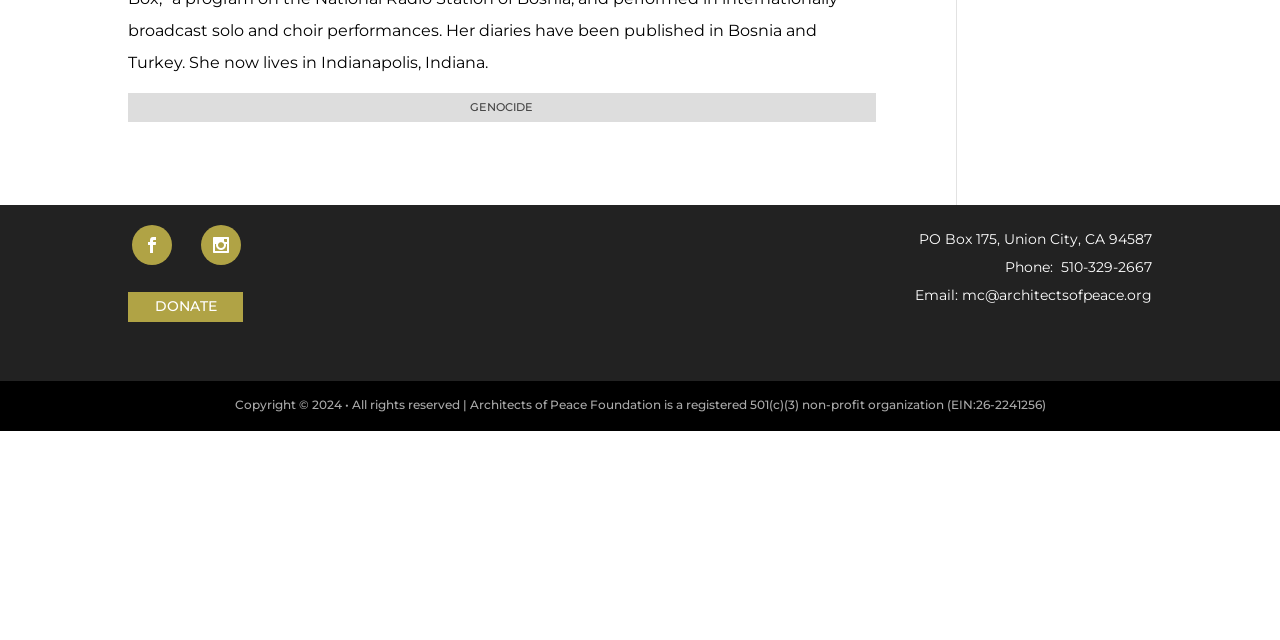Using the provided element description: "mc@architectsofpeace.org", determine the bounding box coordinates of the corresponding UI element in the screenshot.

[0.752, 0.447, 0.9, 0.476]